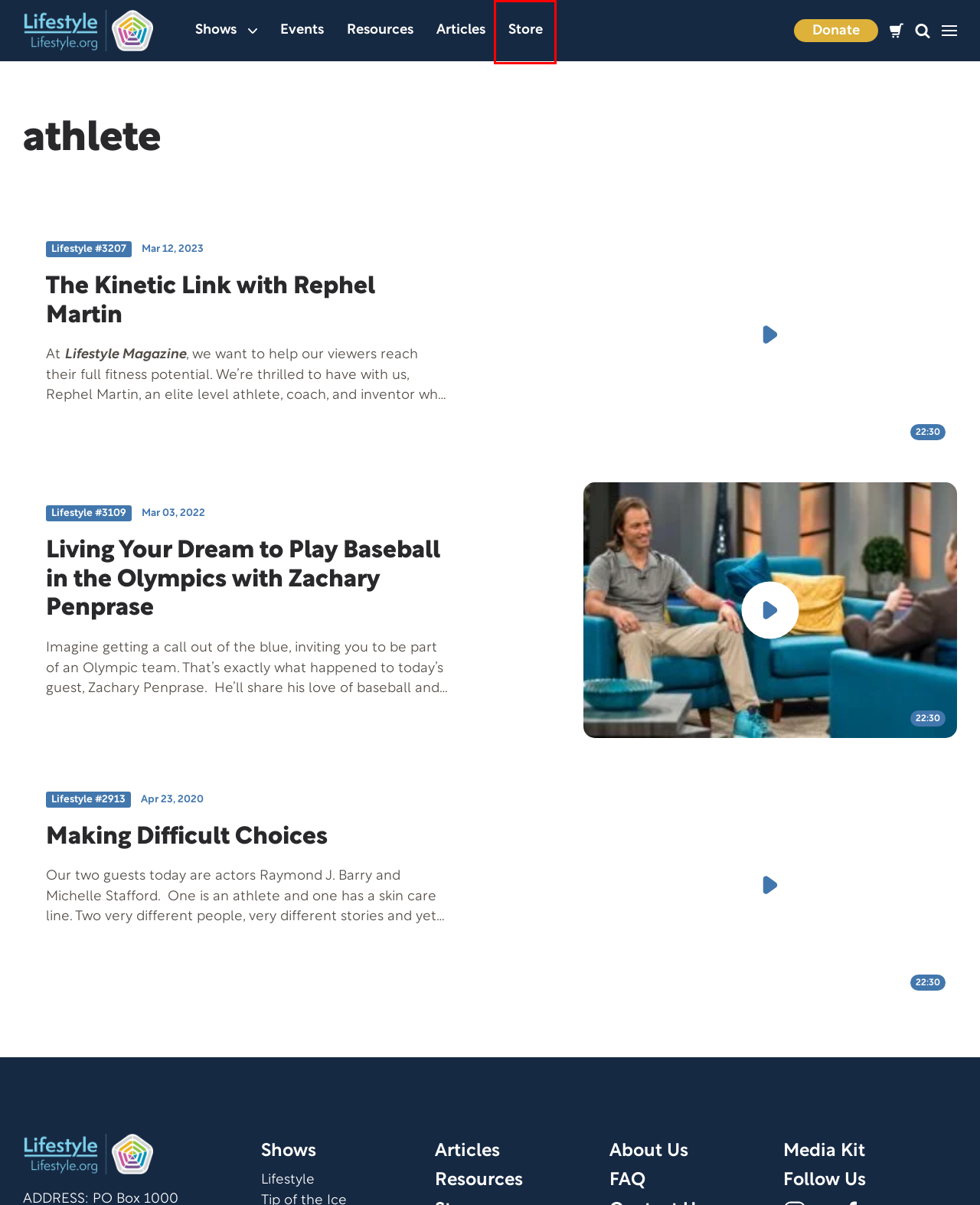Provided is a screenshot of a webpage with a red bounding box around an element. Select the most accurate webpage description for the page that appears after clicking the highlighted element. Here are the candidates:
A. The Kinetic Link with Rephel Martin - Lifestyle
B. Lifestyle - Lifestyle
C. Store - Lifestyle
D. Frequently Asked Questions - Lifestyle
E. About Us - Lifestyle
F. Home - Lifestyle
G. Articles - Lifestyle
H. Events - Lifestyle

C